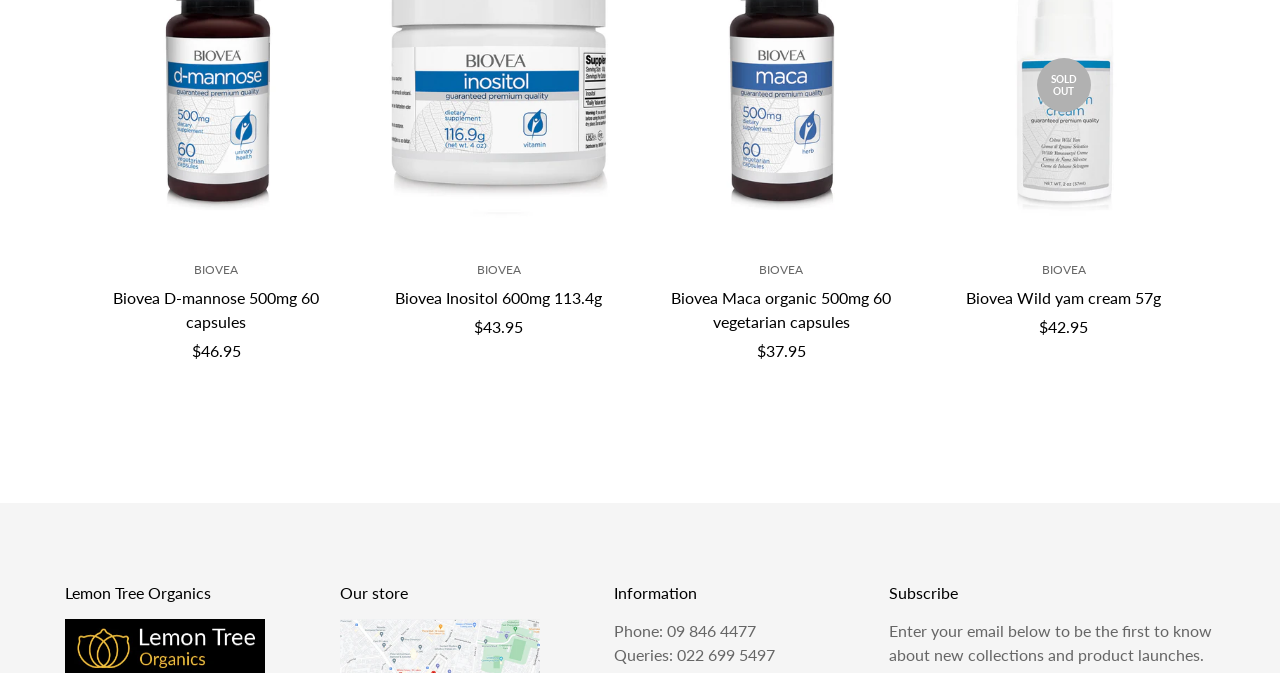What is the brand name of the product 'D-mannose 500mg 60 capsules'? Please answer the question using a single word or phrase based on the image.

Biovea